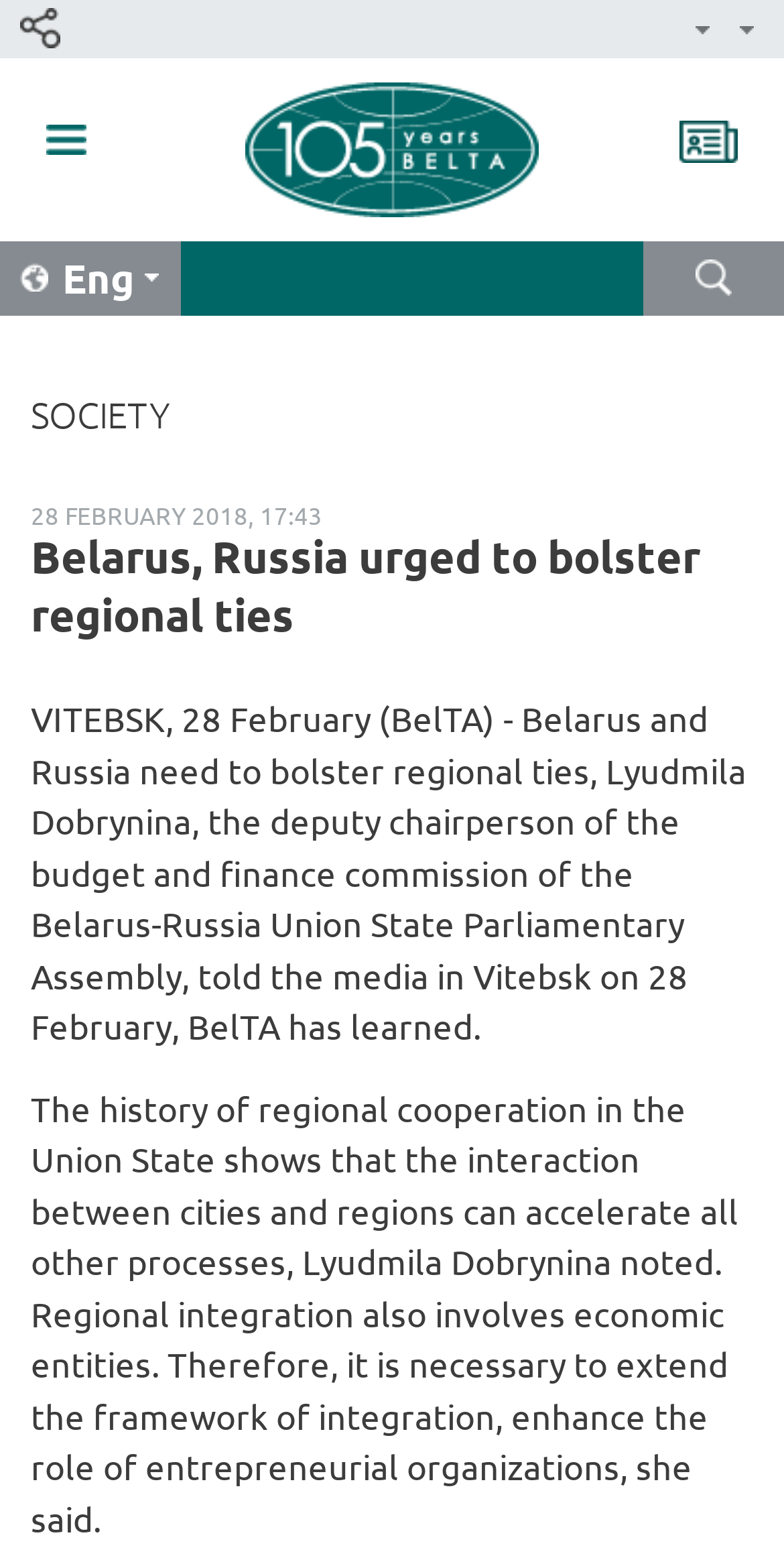What is the language of the webpage?
Please answer the question with as much detail as possible using the screenshot.

I found the language of the webpage by looking at the link element with the content 'Eng' which is located at the top of the webpage, indicating that the webpage is in English.